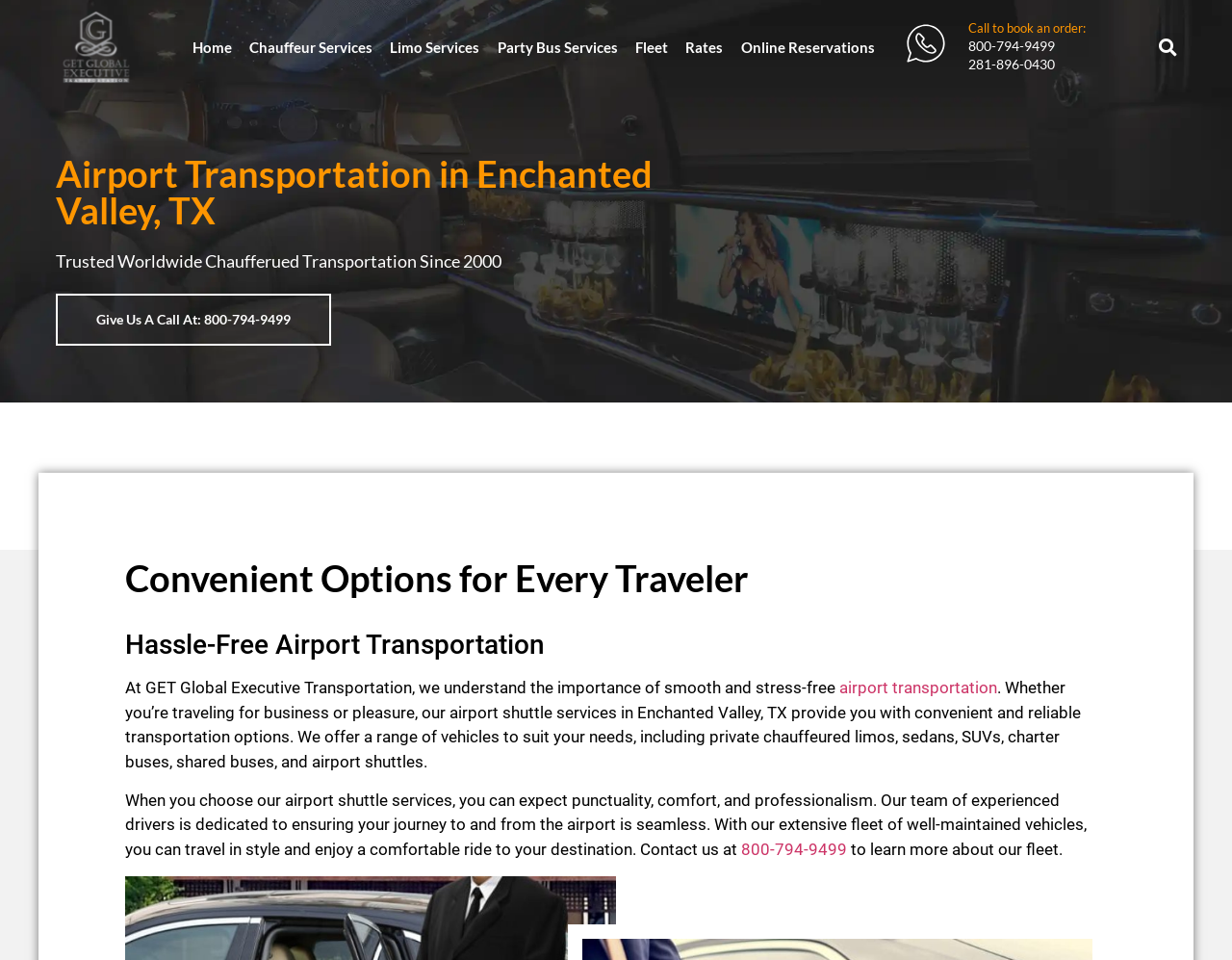Show the bounding box coordinates for the HTML element described as: "Chauffeur Services".

[0.195, 0.026, 0.309, 0.072]